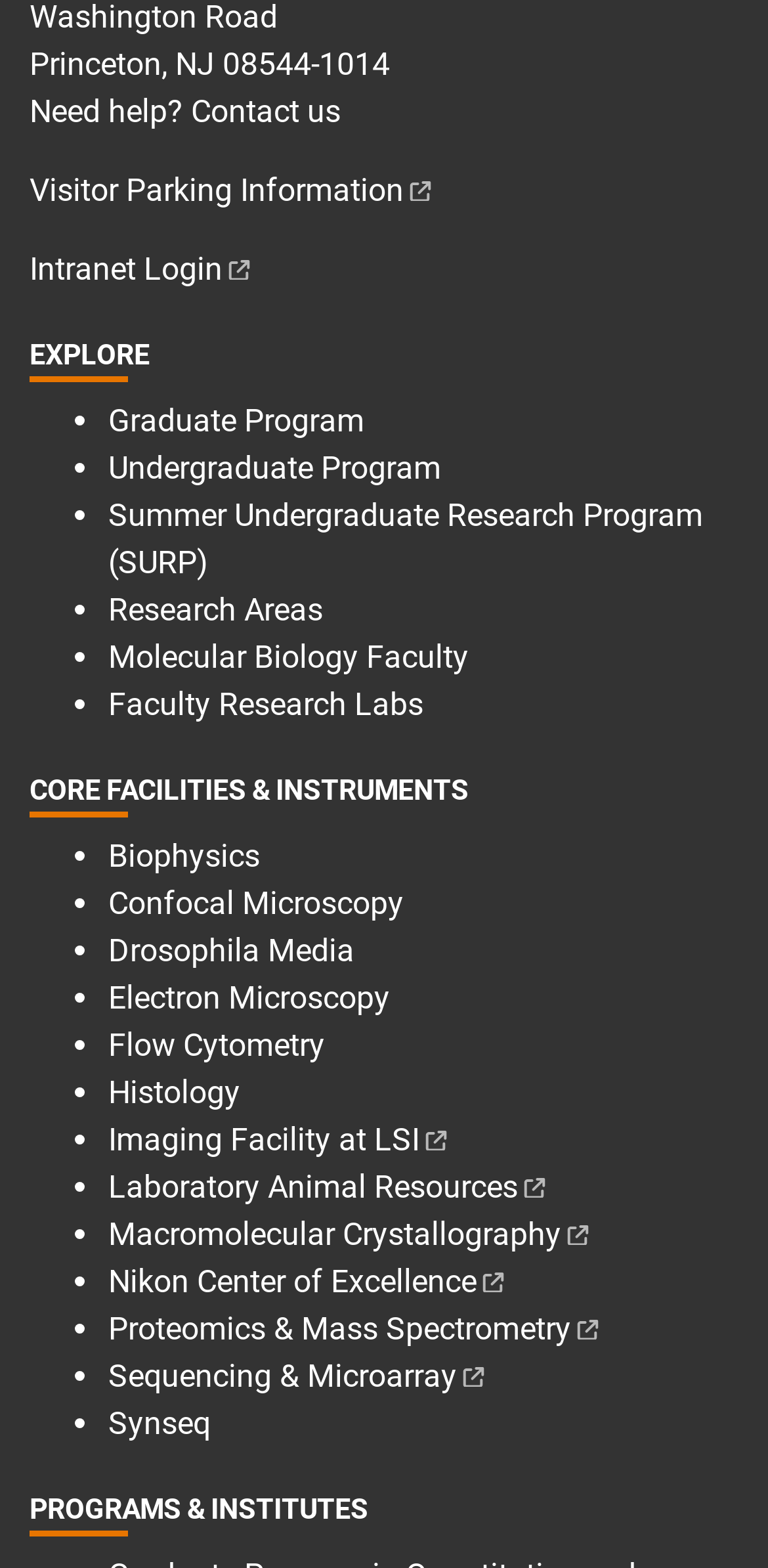Please determine the bounding box coordinates of the clickable area required to carry out the following instruction: "Learn about 'Molecular Biology Faculty'". The coordinates must be four float numbers between 0 and 1, represented as [left, top, right, bottom].

[0.141, 0.407, 0.61, 0.431]